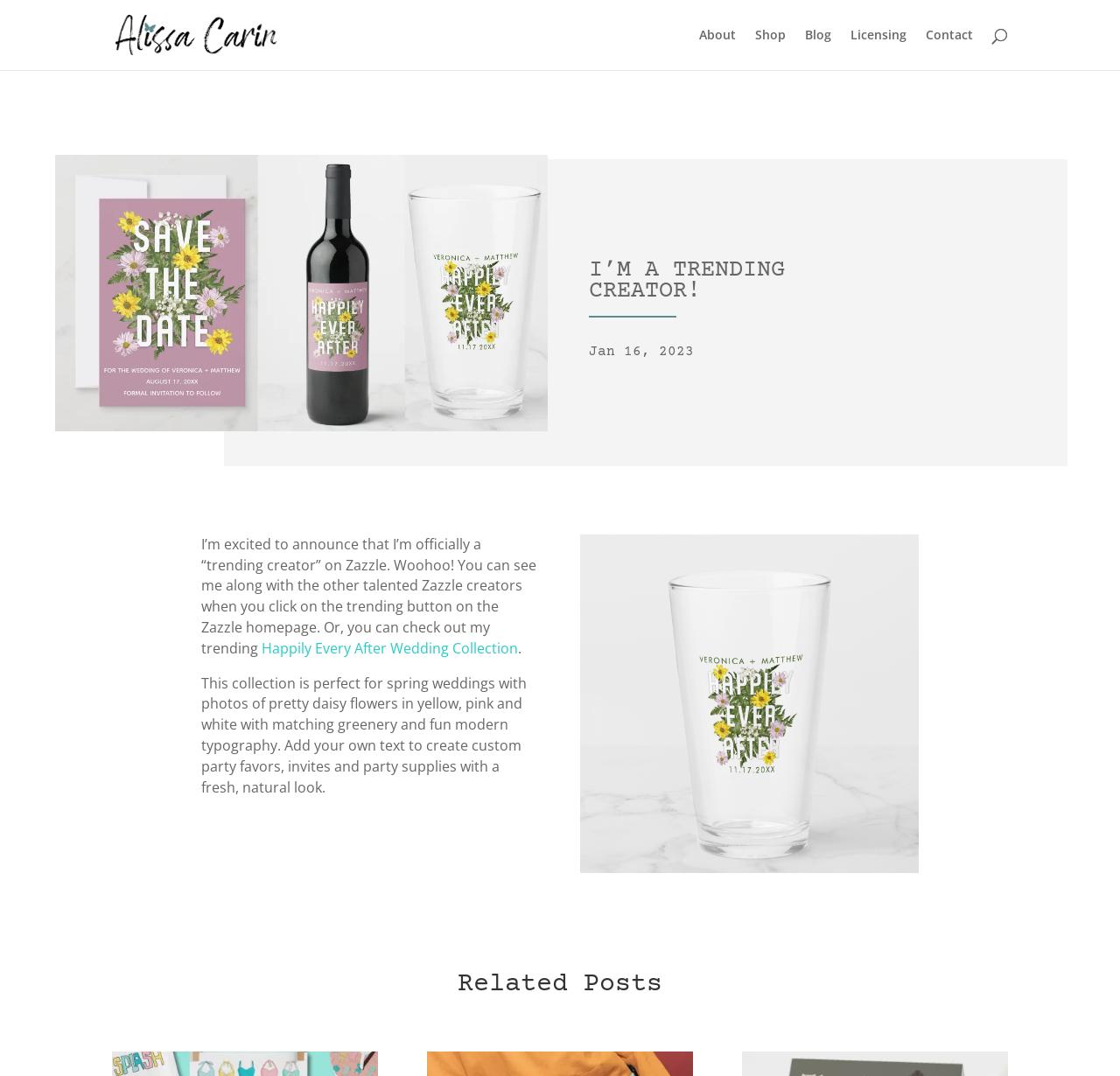Provide a thorough and detailed response to the question by examining the image: 
What is the creator's achievement?

The creator's achievement can be found in the main content area of the webpage, where it says 'I’m excited to announce that I’m officially a “trending creator” on Zazzle.' This indicates that the creator has achieved a notable status on the Zazzle platform.